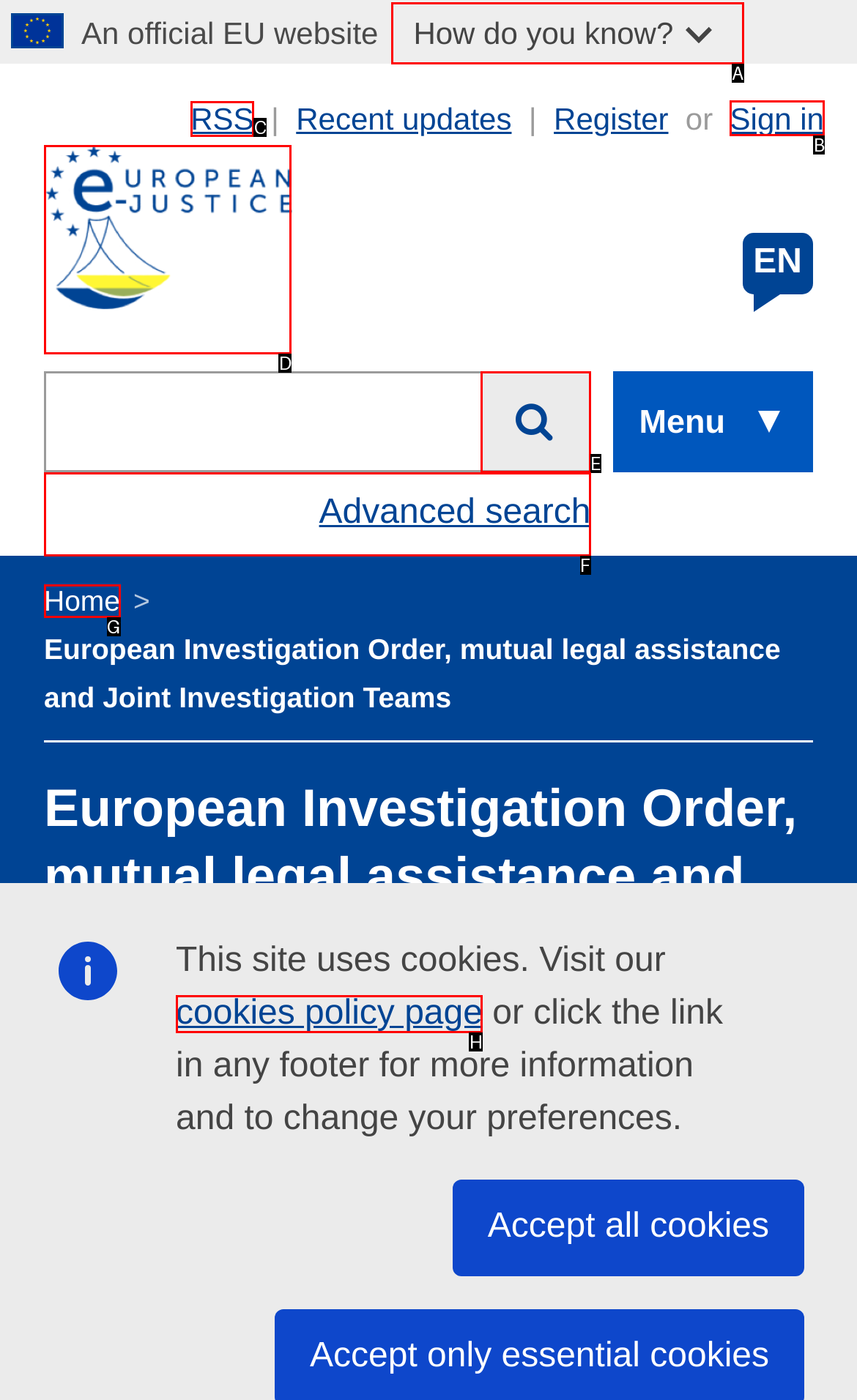Determine which HTML element should be clicked for this task: Sign in to the portal
Provide the option's letter from the available choices.

B